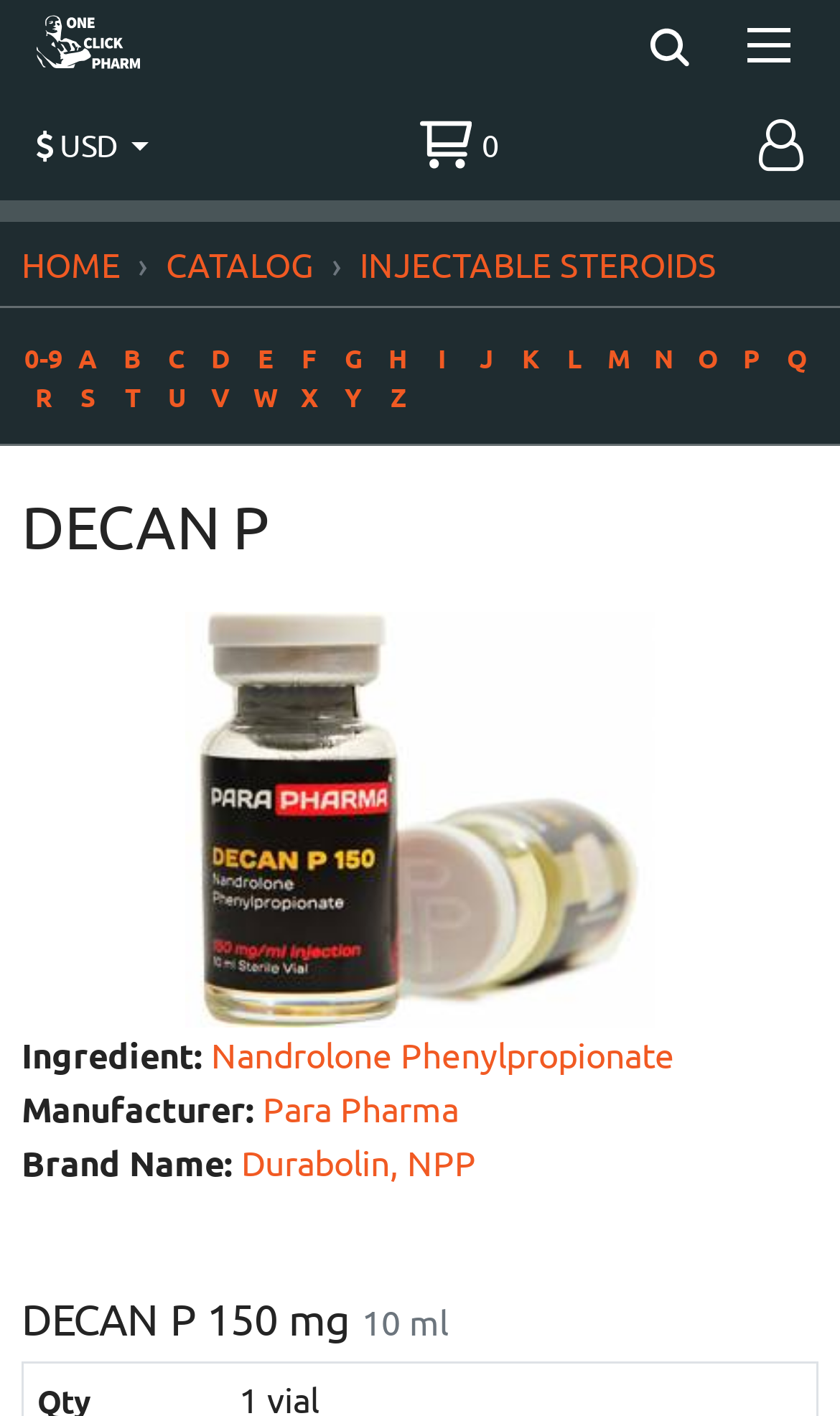Please answer the following query using a single word or phrase: 
How many alphabetic links are there?

26